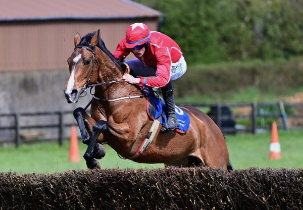Please provide a brief answer to the following inquiry using a single word or phrase:
What color is the jockey's outfit?

Red and blue